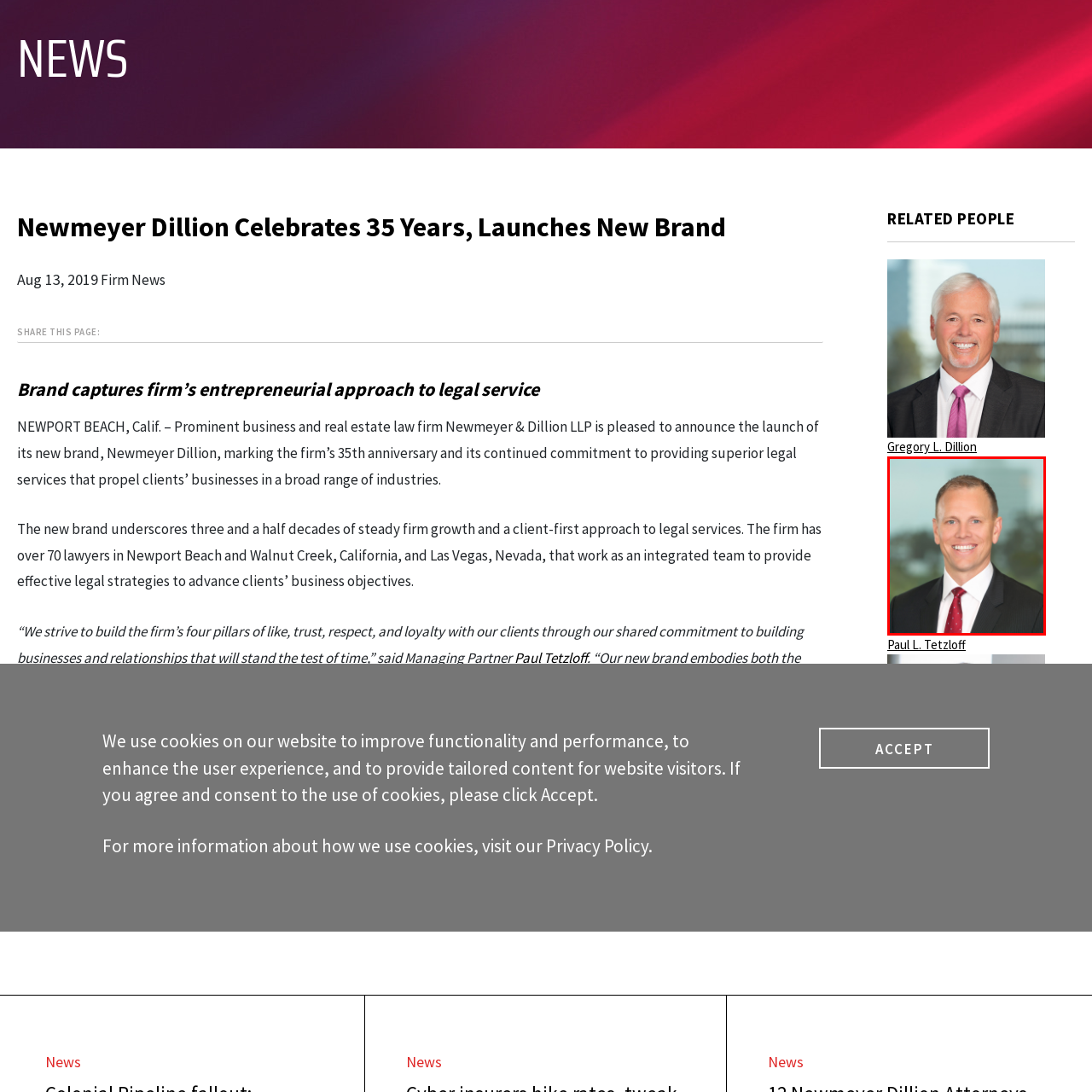What is the name of the firm associated with Paul L. Tetzloff?
Look at the image framed by the red bounding box and provide an in-depth response.

According to the caption, the image is associated with the profile of Paul L. Tetzloff, a notable figure linked to Newmeyer Dillion LLP, a firm celebrating its 35th anniversary and committed to providing exceptional legal services.